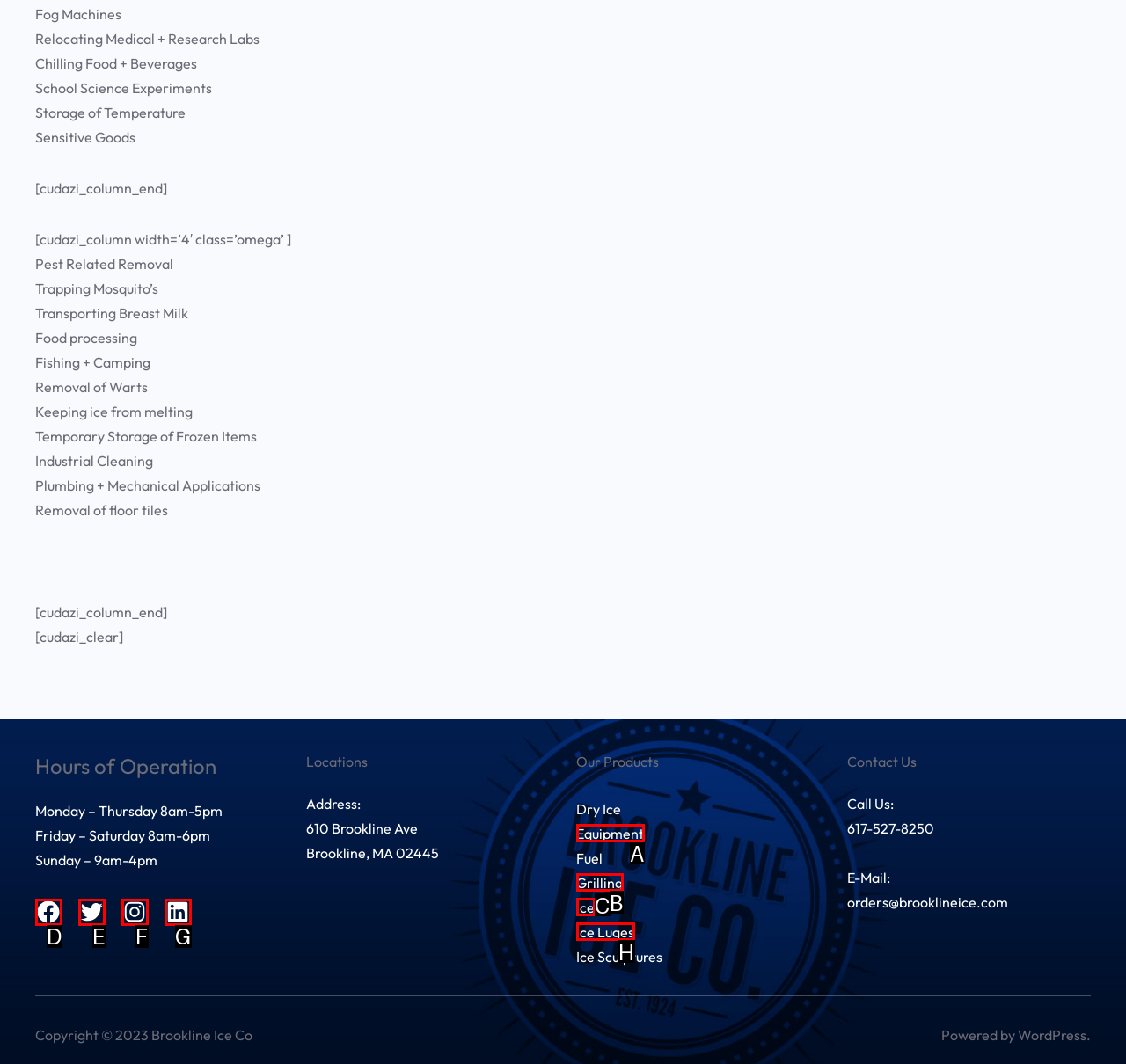Based on the given description: Instagram, determine which HTML element is the best match. Respond with the letter of the chosen option.

F